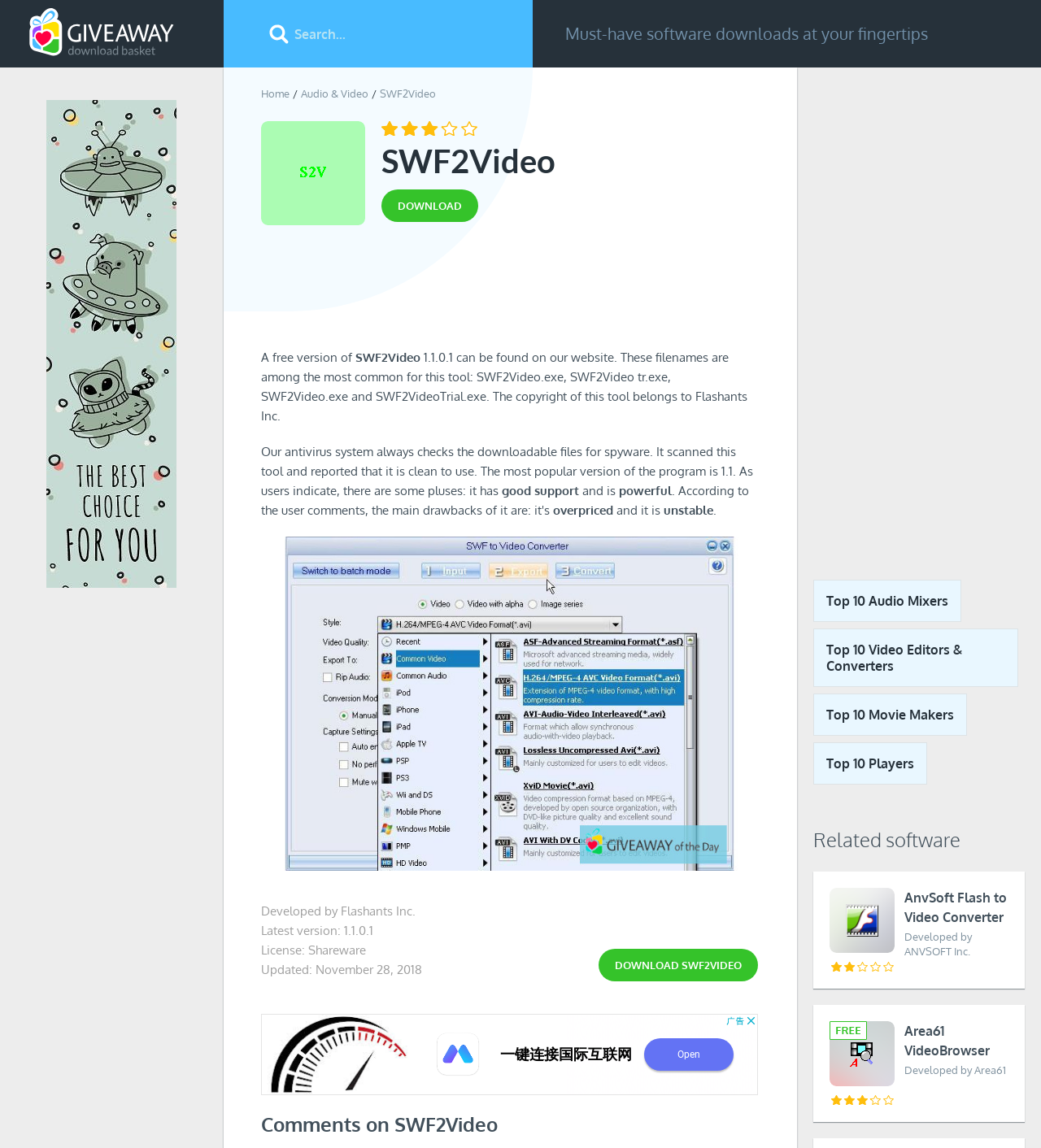Determine the bounding box coordinates for the area you should click to complete the following instruction: "Download SWF2Video from alternative link".

[0.575, 0.827, 0.728, 0.855]